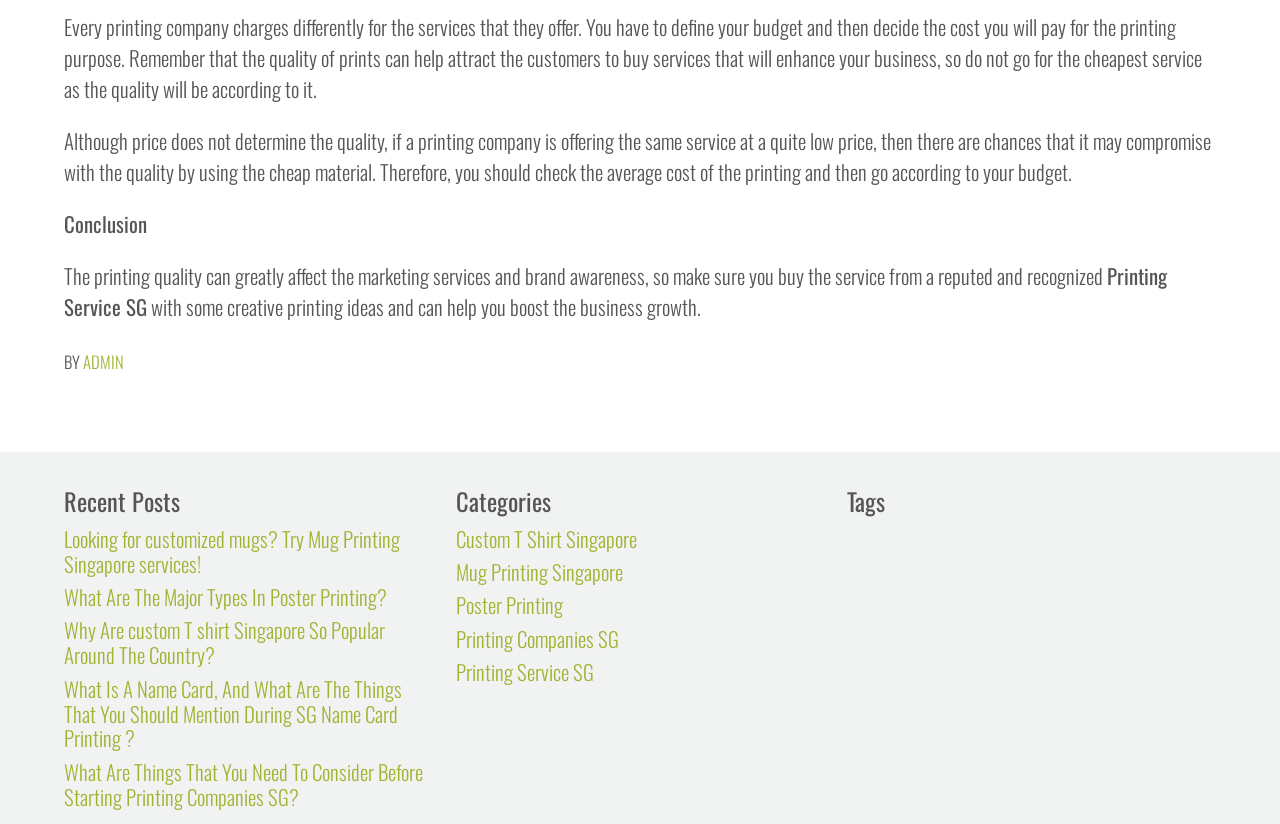Please find and report the bounding box coordinates of the element to click in order to perform the following action: "Click on the 'Ca10-Ca29' link". The coordinates should be expressed as four float numbers between 0 and 1, in the format [left, top, right, bottom].

None